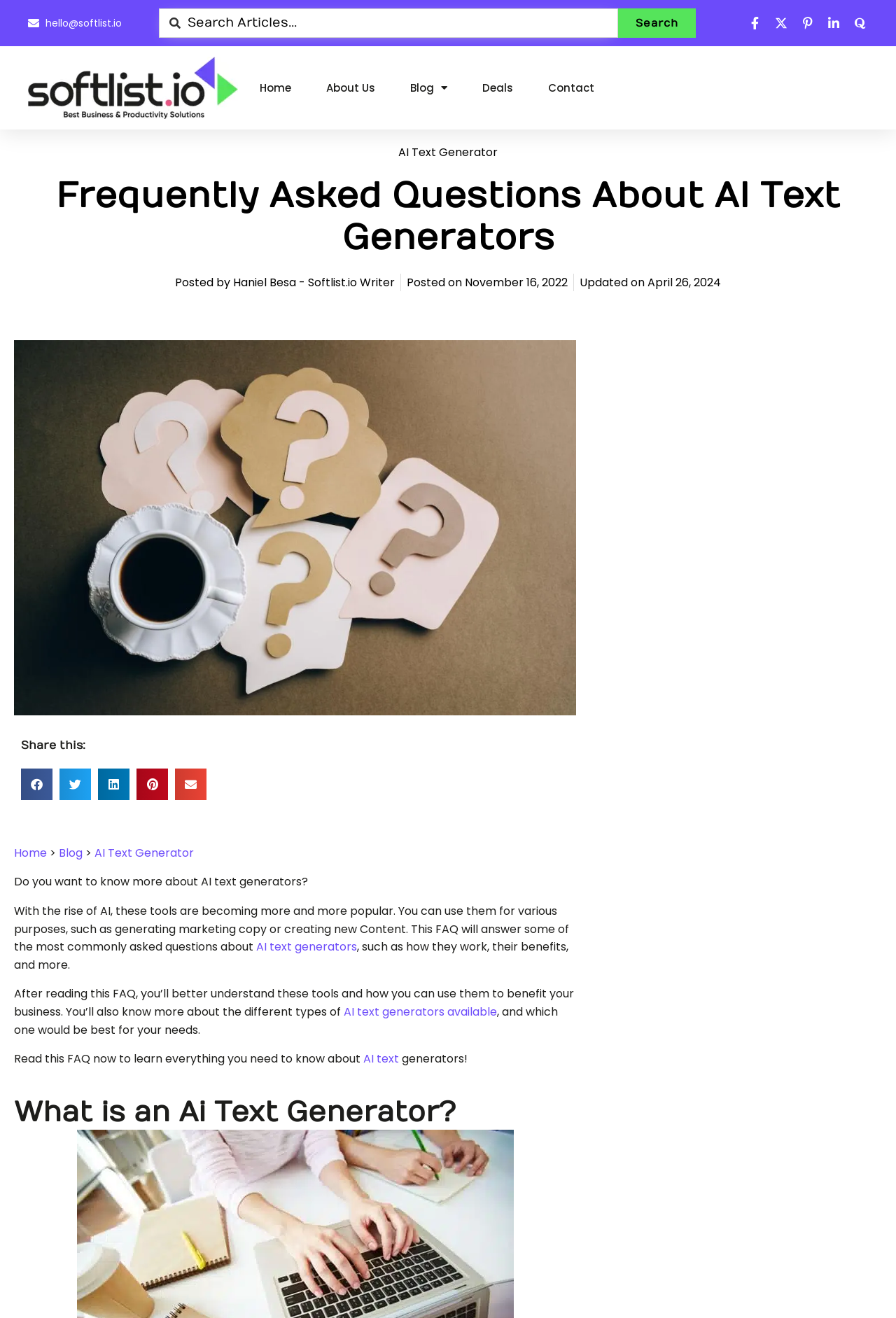Provide the bounding box coordinates for the area that should be clicked to complete the instruction: "Learn about AI text generators".

[0.445, 0.109, 0.555, 0.122]